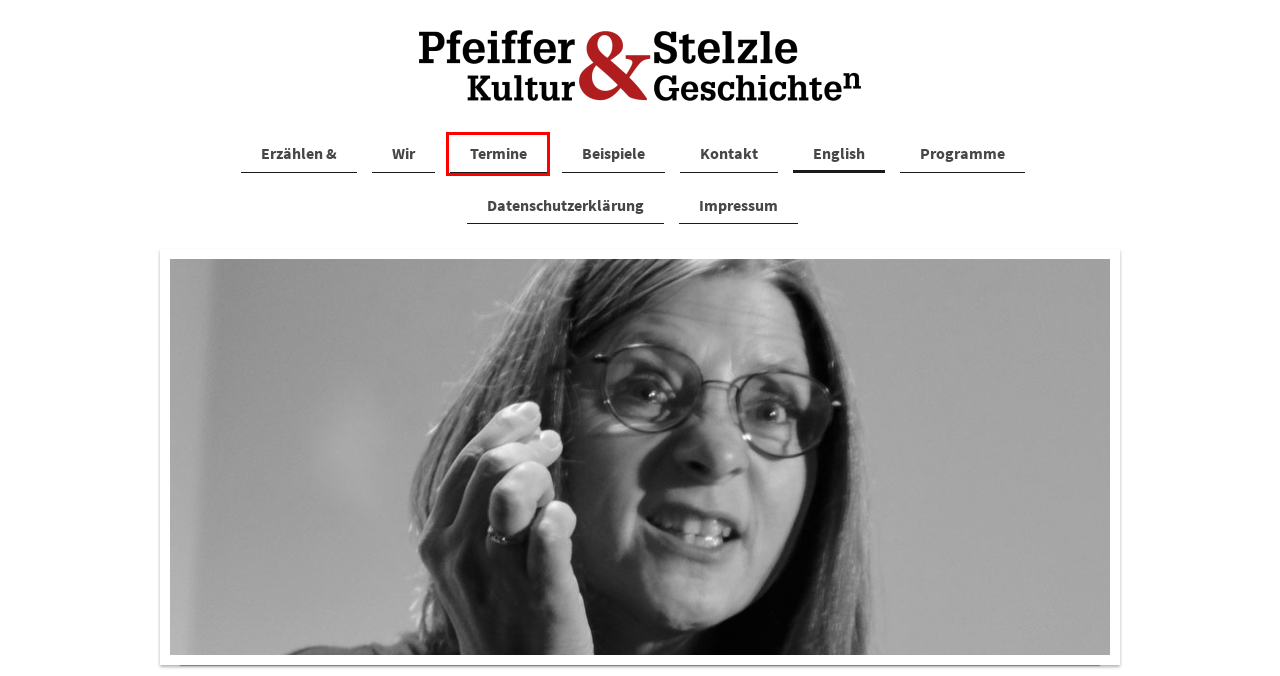You have a screenshot of a webpage, and a red bounding box highlights an element. Select the webpage description that best fits the new page after clicking the element within the bounding box. Options are:
A. Pfeiffer&Stelzle - Beispiele
B. Pfeiffer&Stelzle - Erzählen &
C. Pfeiffer&Stelzle - Kontakt
D. Pfeiffer&Stelzle - Termine
E. Pfeiffer&Stelzle - Programme
F. Pfeiffer&Stelzle - Impressum
G. Pfeiffer&Stelzle - Datenschutzerklärung
H. Pfeiffer&Stelzle - Wir

D